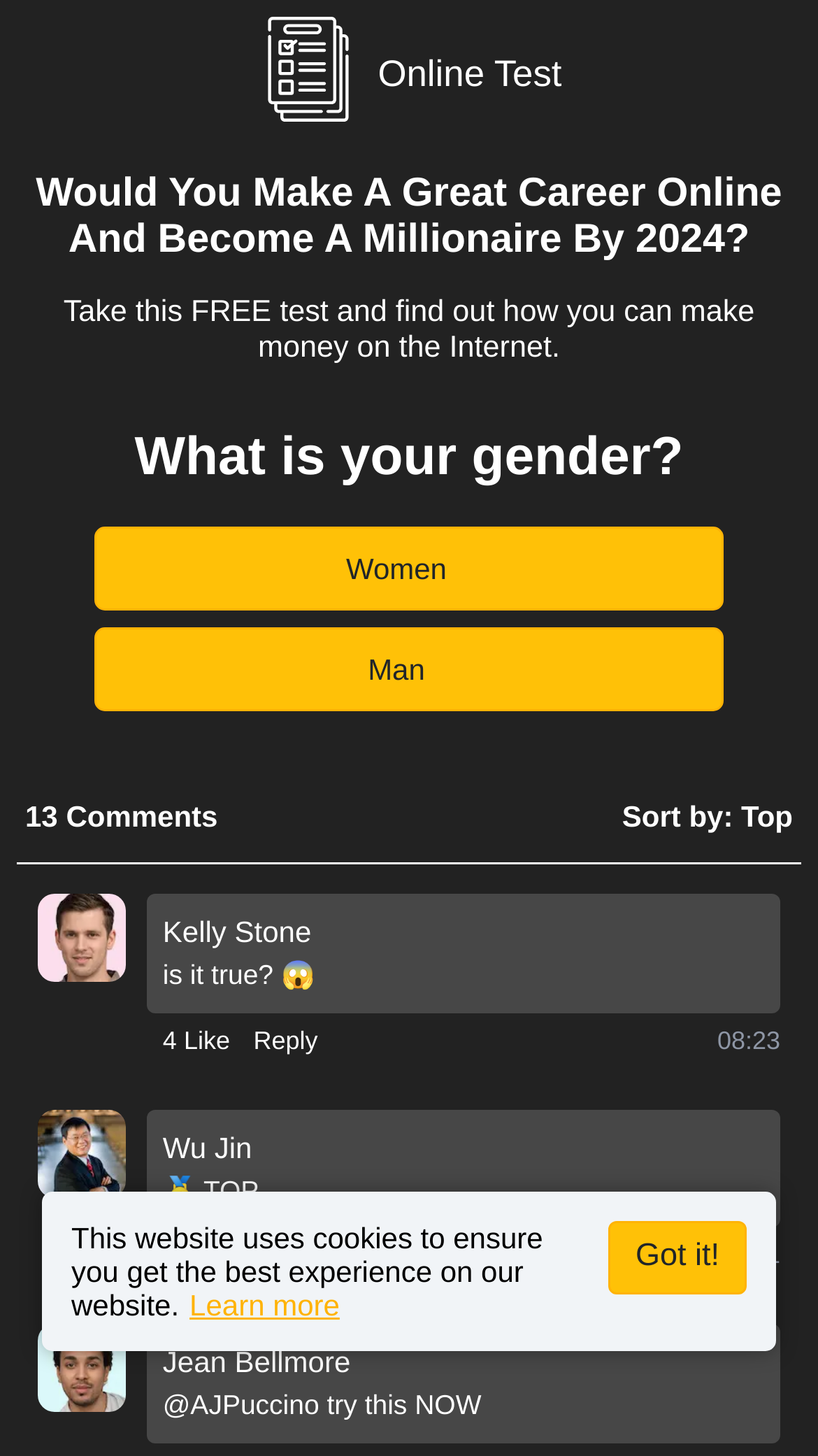What is the purpose of the 'Sort by: Top' button?
Please use the visual content to give a single word or phrase answer.

Sort comments